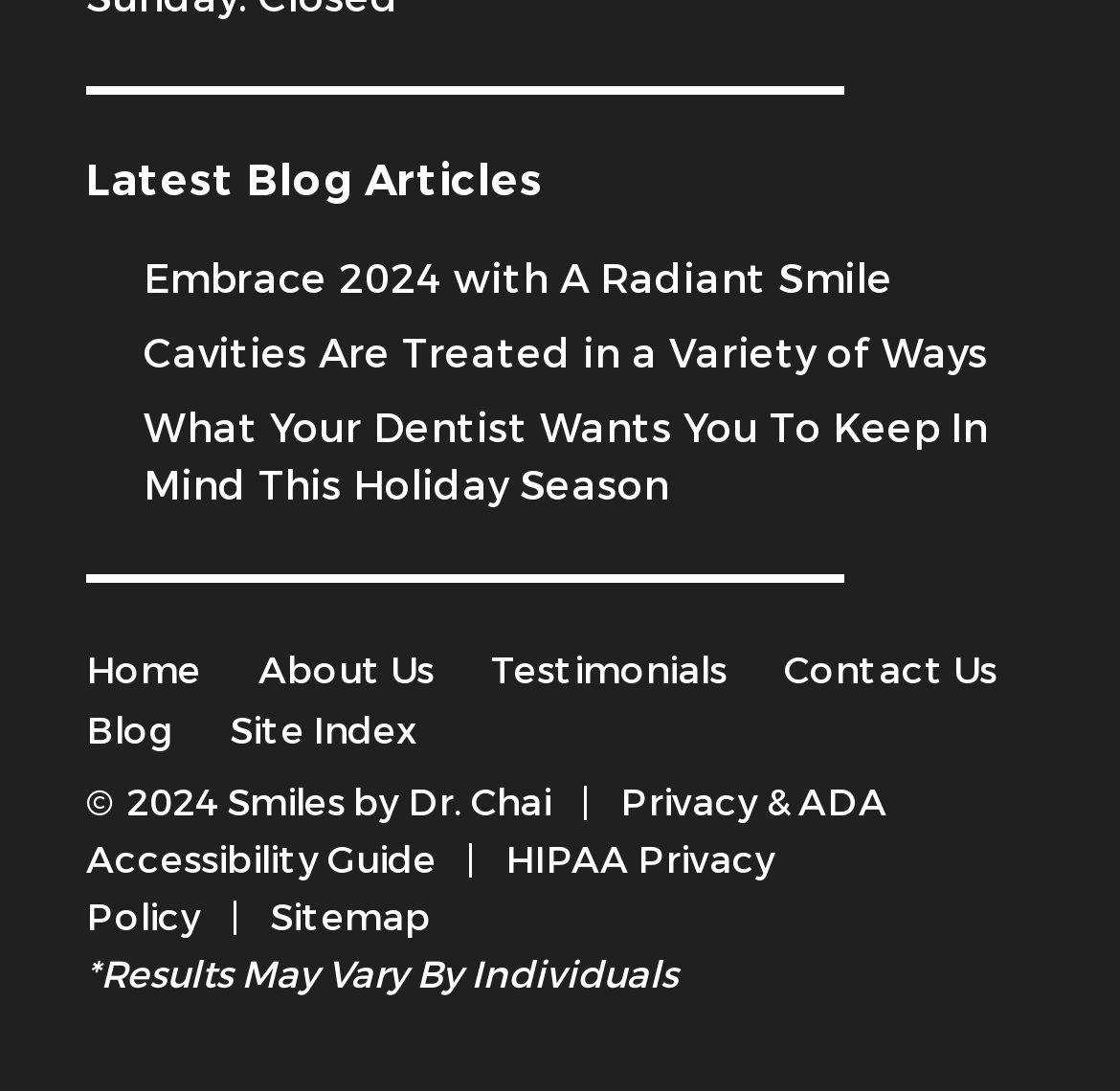Please determine the bounding box coordinates for the UI element described as: "HIPAA Privacy Policy".

[0.077, 0.766, 0.692, 0.864]